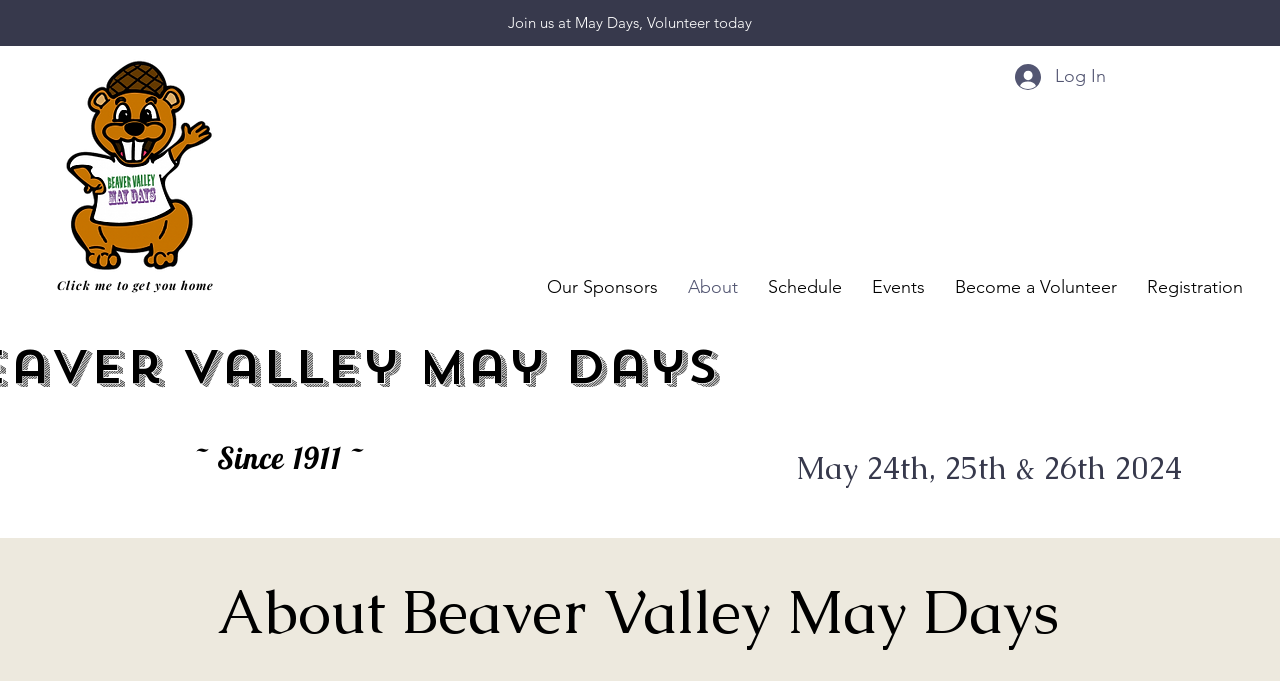Please find and provide the title of the webpage.

About Beaver Valley May Days